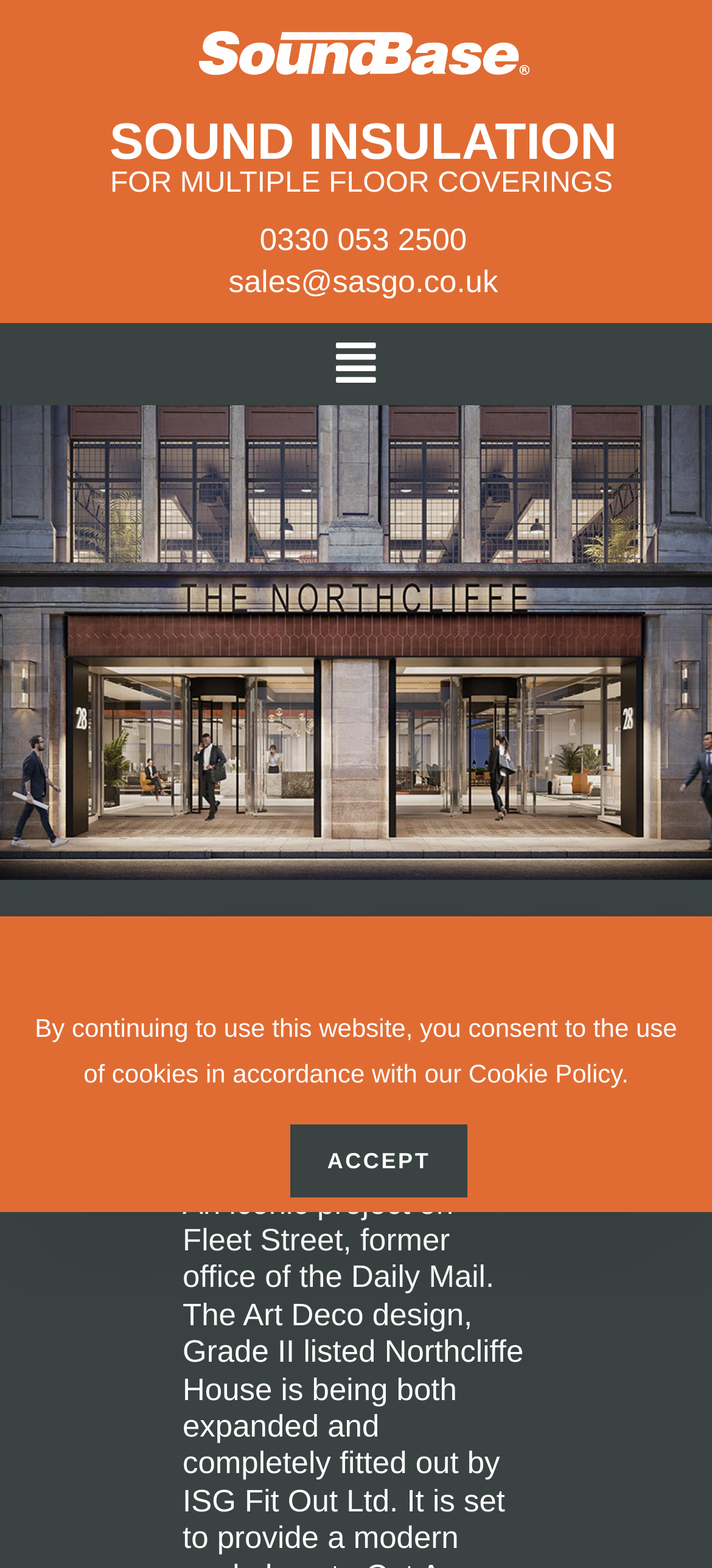Generate an in-depth caption that captures all aspects of the webpage.

The webpage appears to be a project showcase for Northcliffe House, a Grade II listed building in London, formerly the office of the Daily Mail. At the top of the page, there is a prominent image of SoundBase Acoustic Underlay, which takes up about half of the screen width. Below the image, there is a heading "SOUND INSULATION" in a prominent font size. 

To the right of the image, there are two lines of text: "FOR MULTIPLE FLOOR COVERINGS" and a phone number "0330 053 2500". Below these, there is an email address "sales@sasgo.co.uk" in the form of a link. 

On the top right corner, there is a menu button with a hamburger icon, which is not expanded by default. When expanded, it reveals a heading "NORTHCLIFFE HOUSE, LONDON.".

At the bottom of the page, there is a notice about cookie usage, stating that by continuing to use the website, users consent to the use of cookies in accordance with the website's Cookie Policy, which is linked. The notice ends with a period. To the right of the notice, there is an "ACCEPT" button.

Overall, the webpage appears to be a simple and clean presentation of a project, with a focus on sound insulation and a prominent call-to-action for contacting the project team.